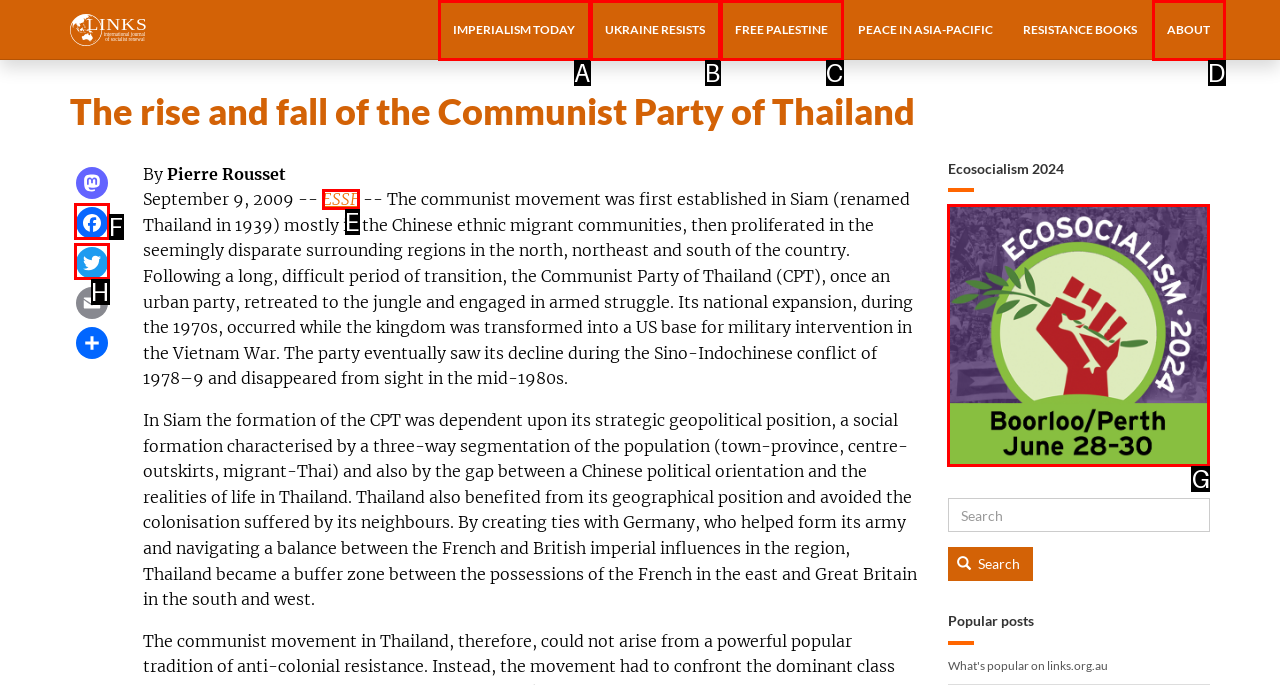Tell me which letter I should select to achieve the following goal: Read more about 'Ecosocialism 2024'
Answer with the corresponding letter from the provided options directly.

G